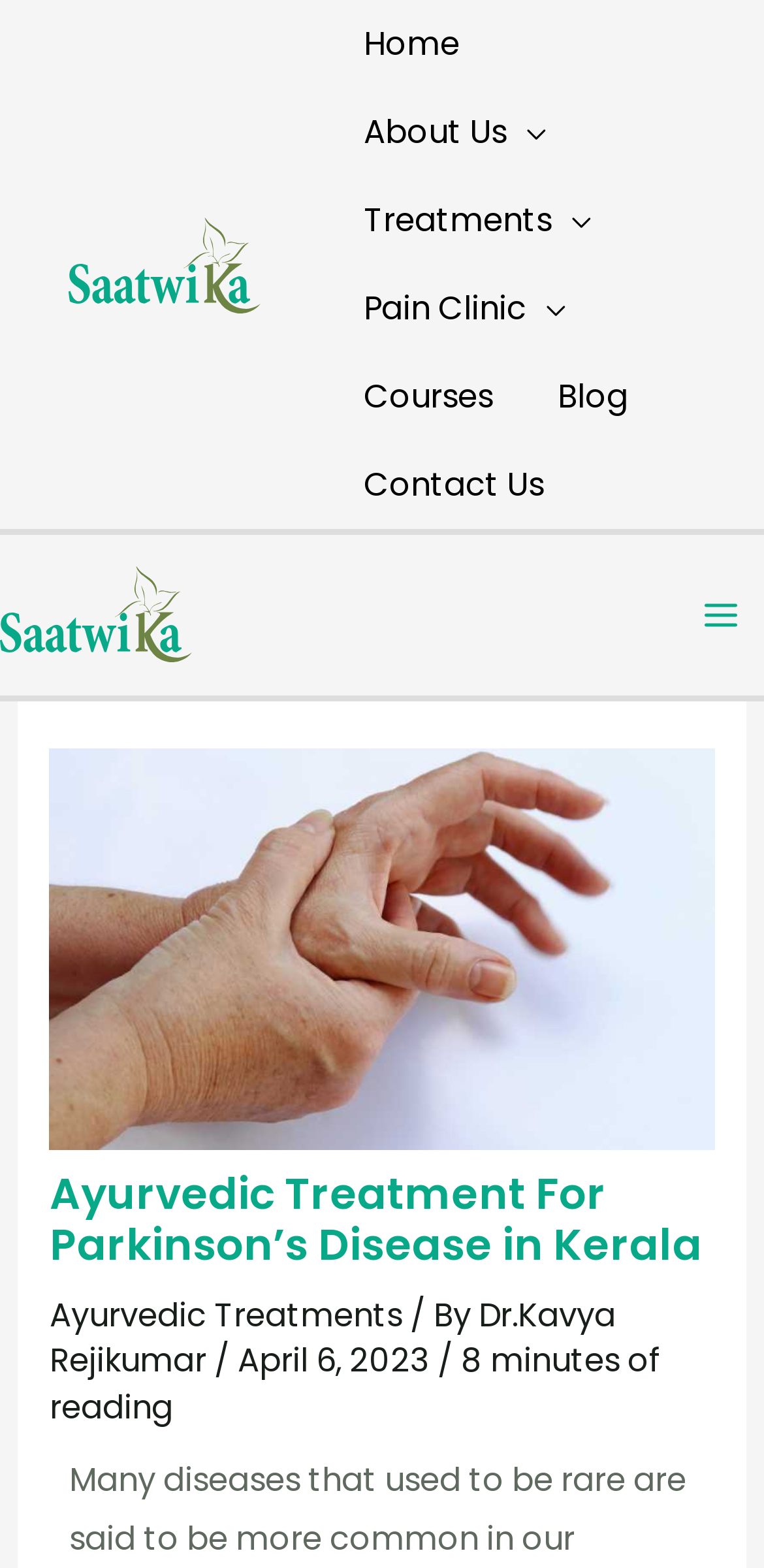Bounding box coordinates are specified in the format (top-left x, top-left y, bottom-right x, bottom-right y). All values are floating point numbers bounded between 0 and 1. Please provide the bounding box coordinate of the region this sentence describes: Courses

[0.434, 0.225, 0.688, 0.281]